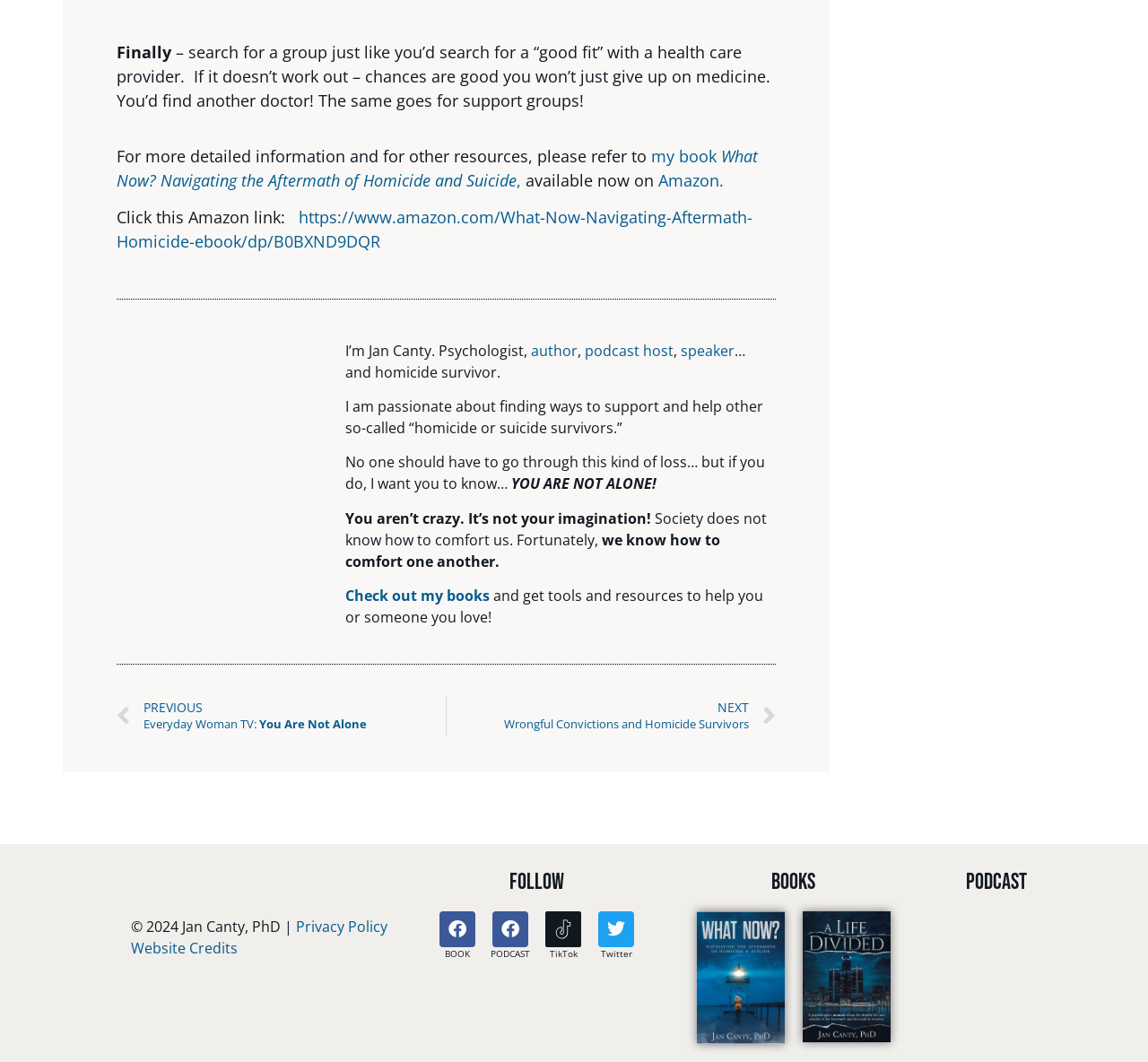Can you find the bounding box coordinates for the element to click on to achieve the instruction: "Read the article about 'Adding Fish and Plants to Your Landscape Pond'"?

None